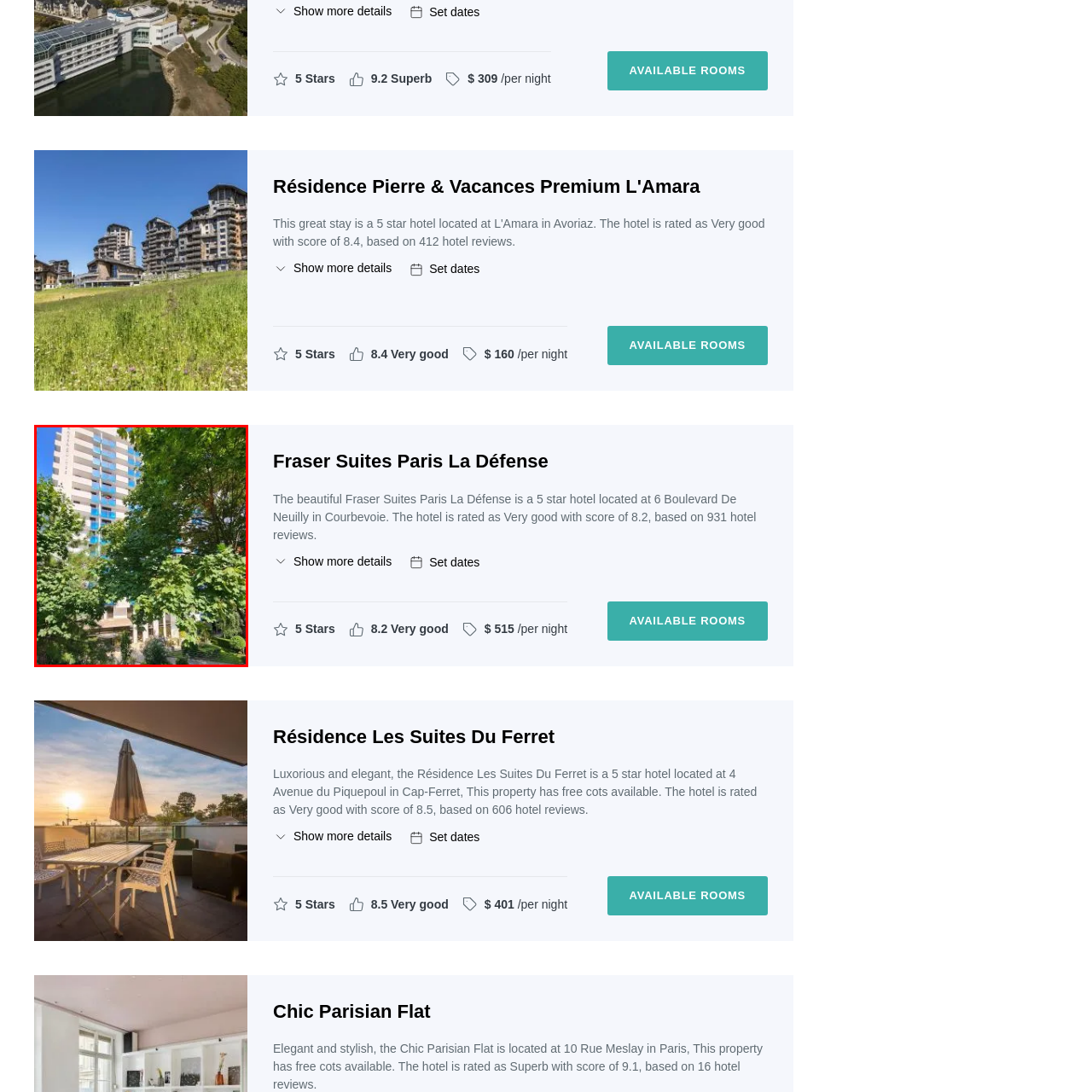Refer to the image within the red outline and provide a one-word or phrase answer to the question:
Where is the hotel located?

Courbevoie, near Paris